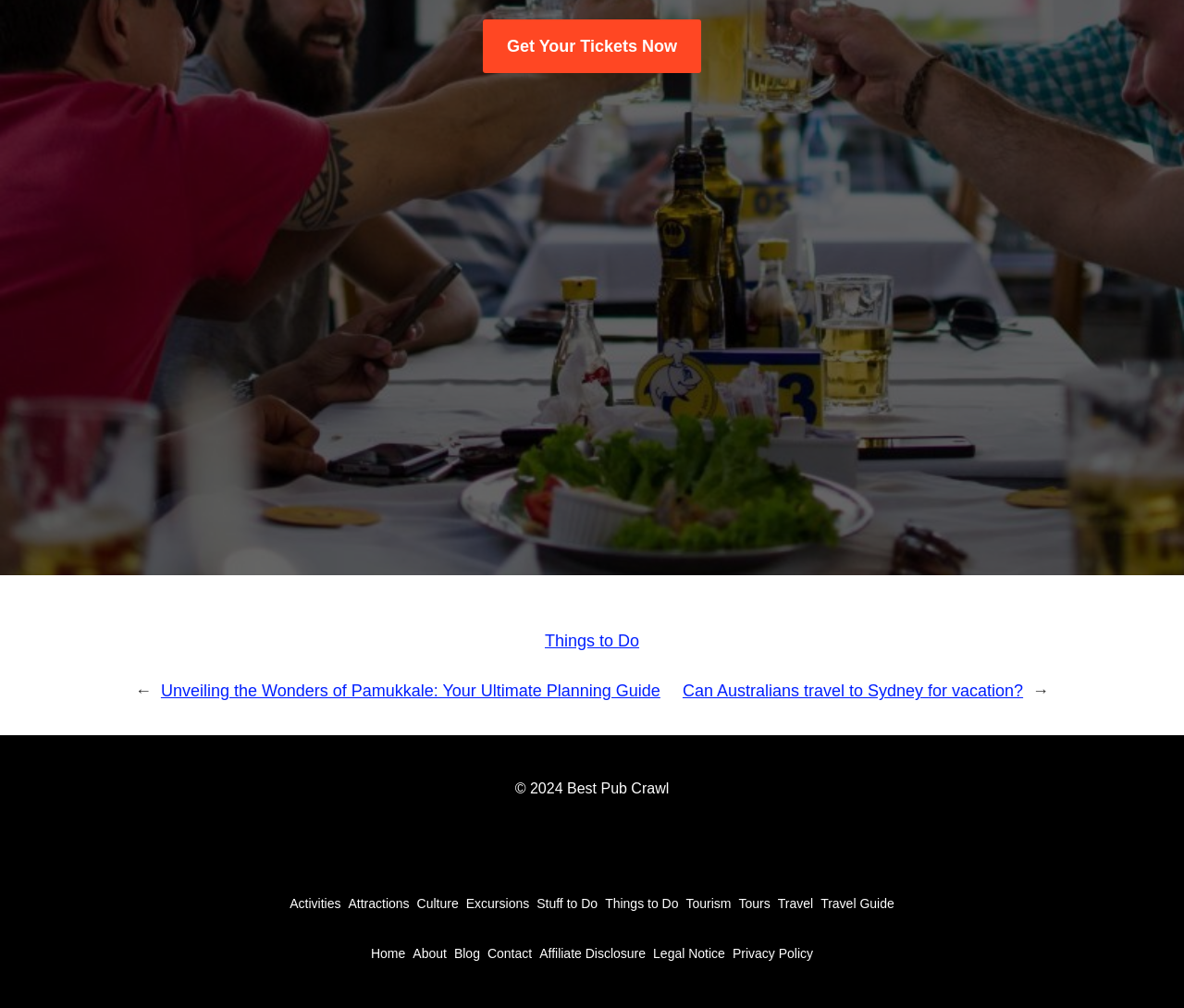Please provide the bounding box coordinates for the element that needs to be clicked to perform the instruction: "View 'FAQ' page". The coordinates must consist of four float numbers between 0 and 1, formatted as [left, top, right, bottom].

None